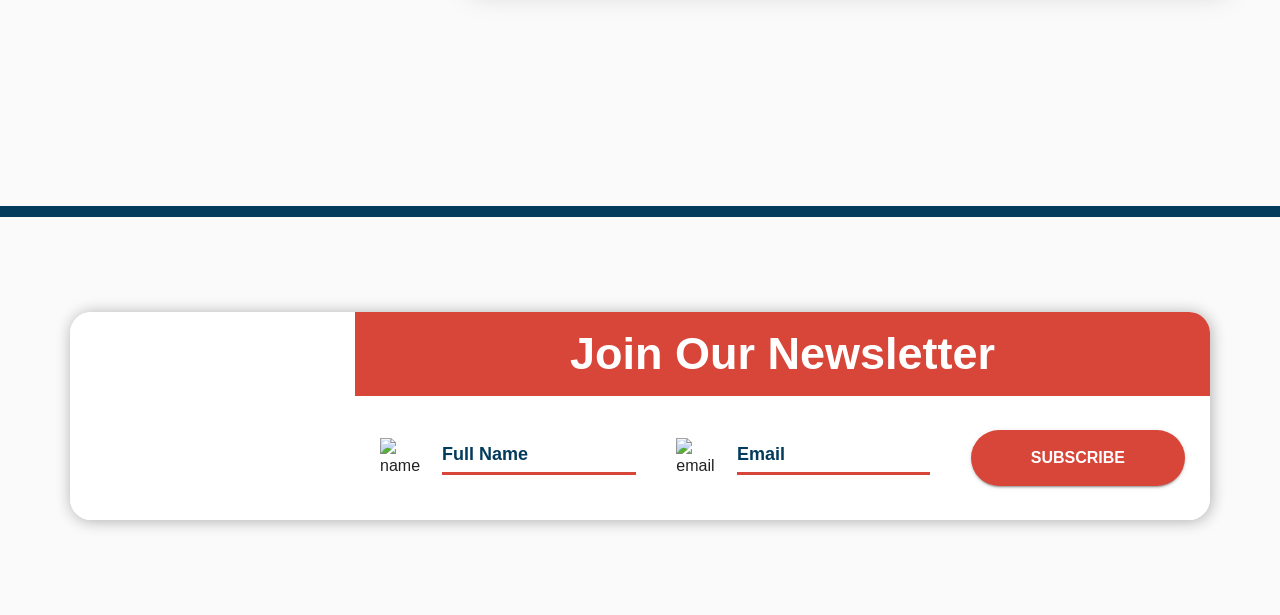Respond concisely with one word or phrase to the following query:
What is the purpose of this webpage?

Newsletter subscription